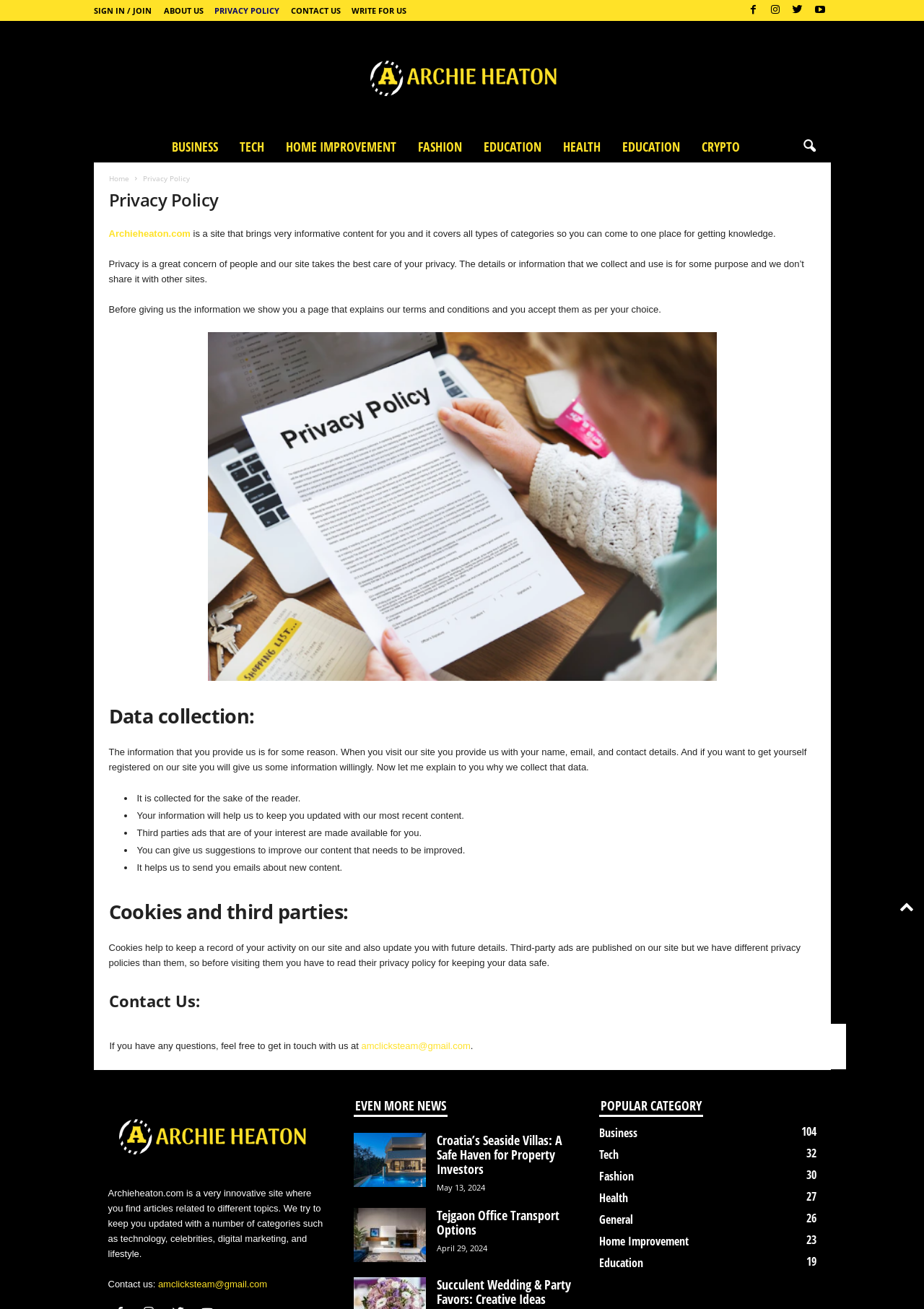Given the element description, predict the bounding box coordinates in the format (top-left x, top-left y, bottom-right x, bottom-right y). Make sure all values are between 0 and 1. Here is the element description: Write For Us

[0.381, 0.004, 0.44, 0.012]